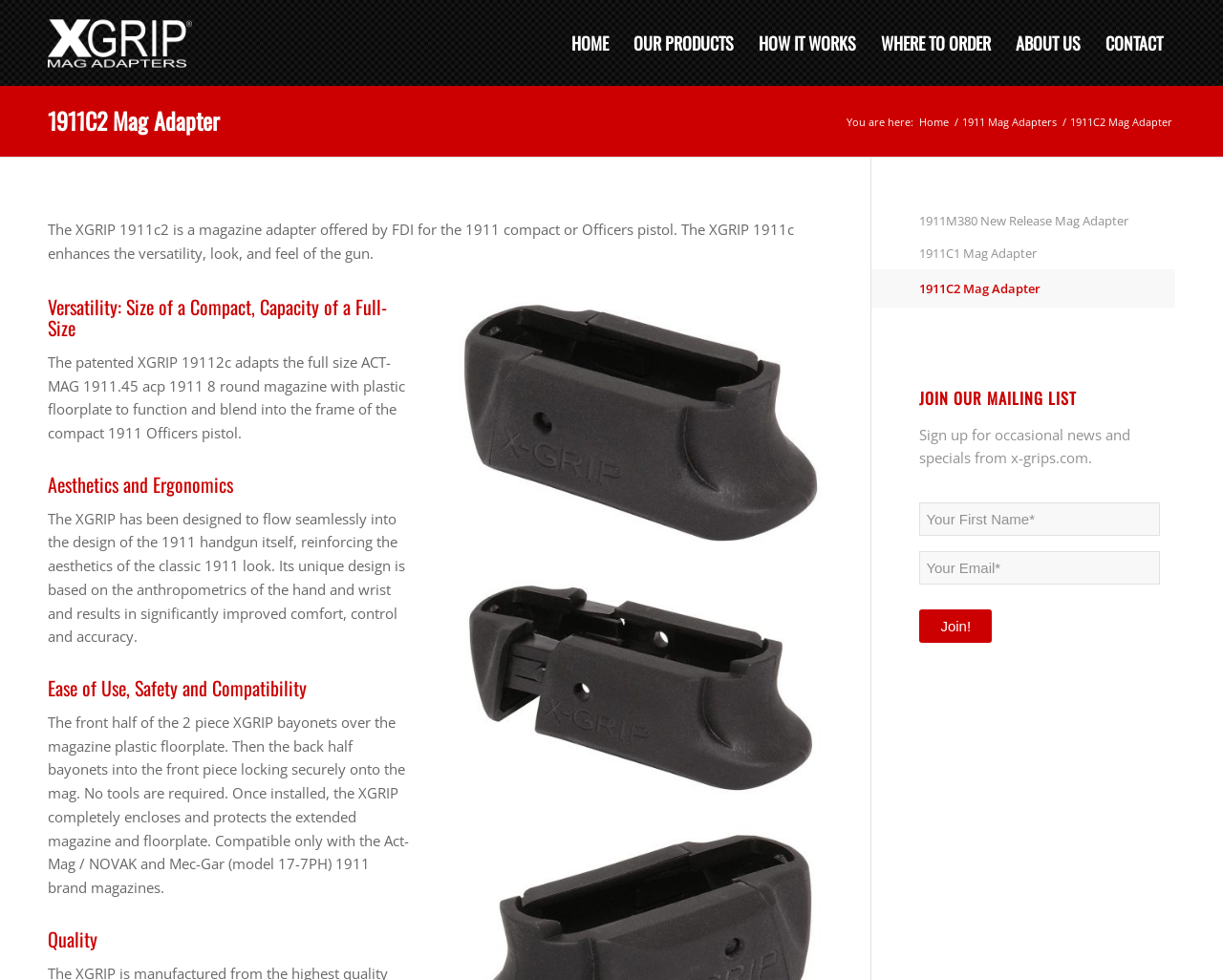Generate the text content of the main heading of the webpage.

1911C2 Mag Adapter